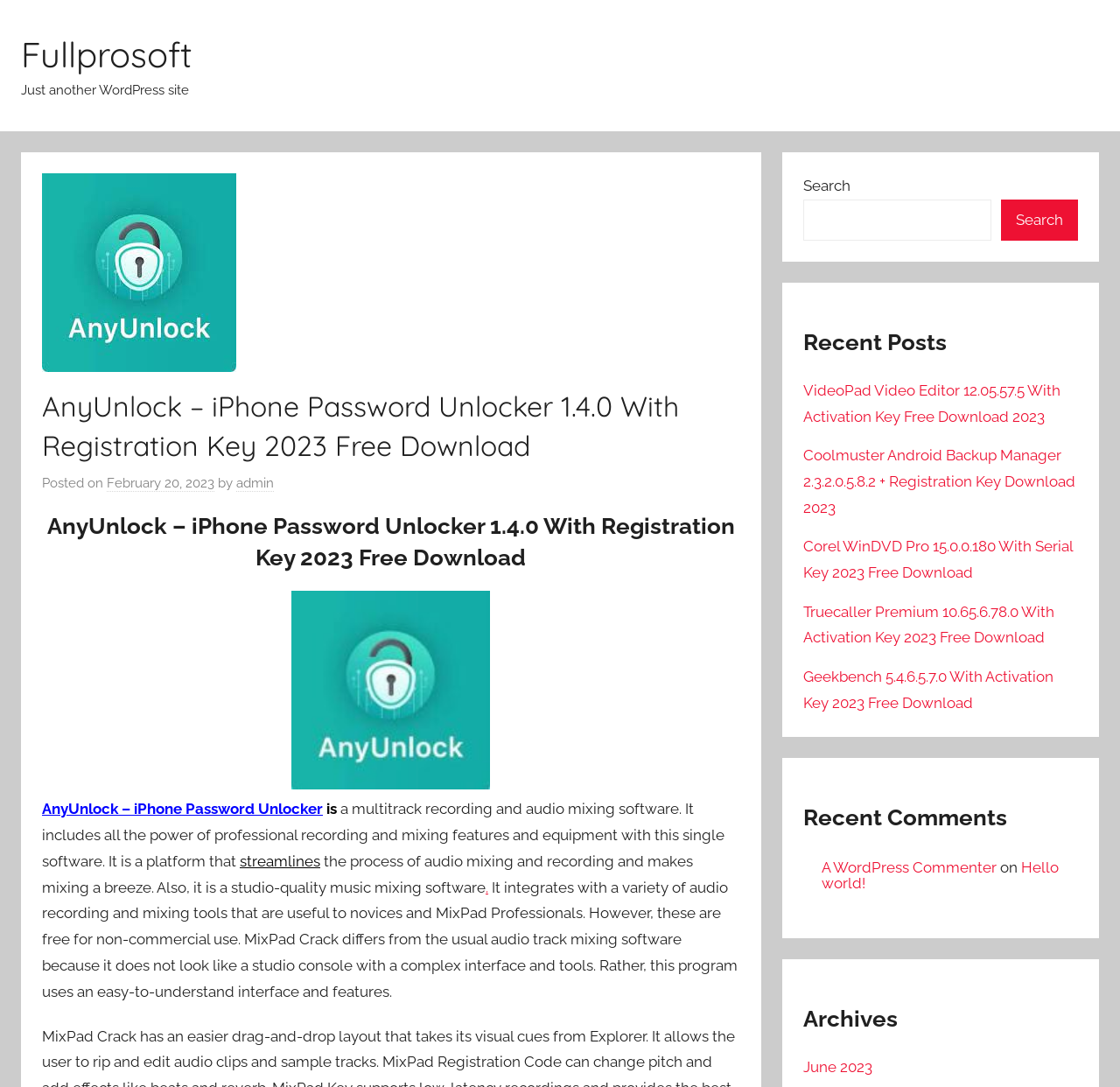Find the bounding box coordinates for the element described here: "June 2023".

[0.717, 0.974, 0.779, 0.99]